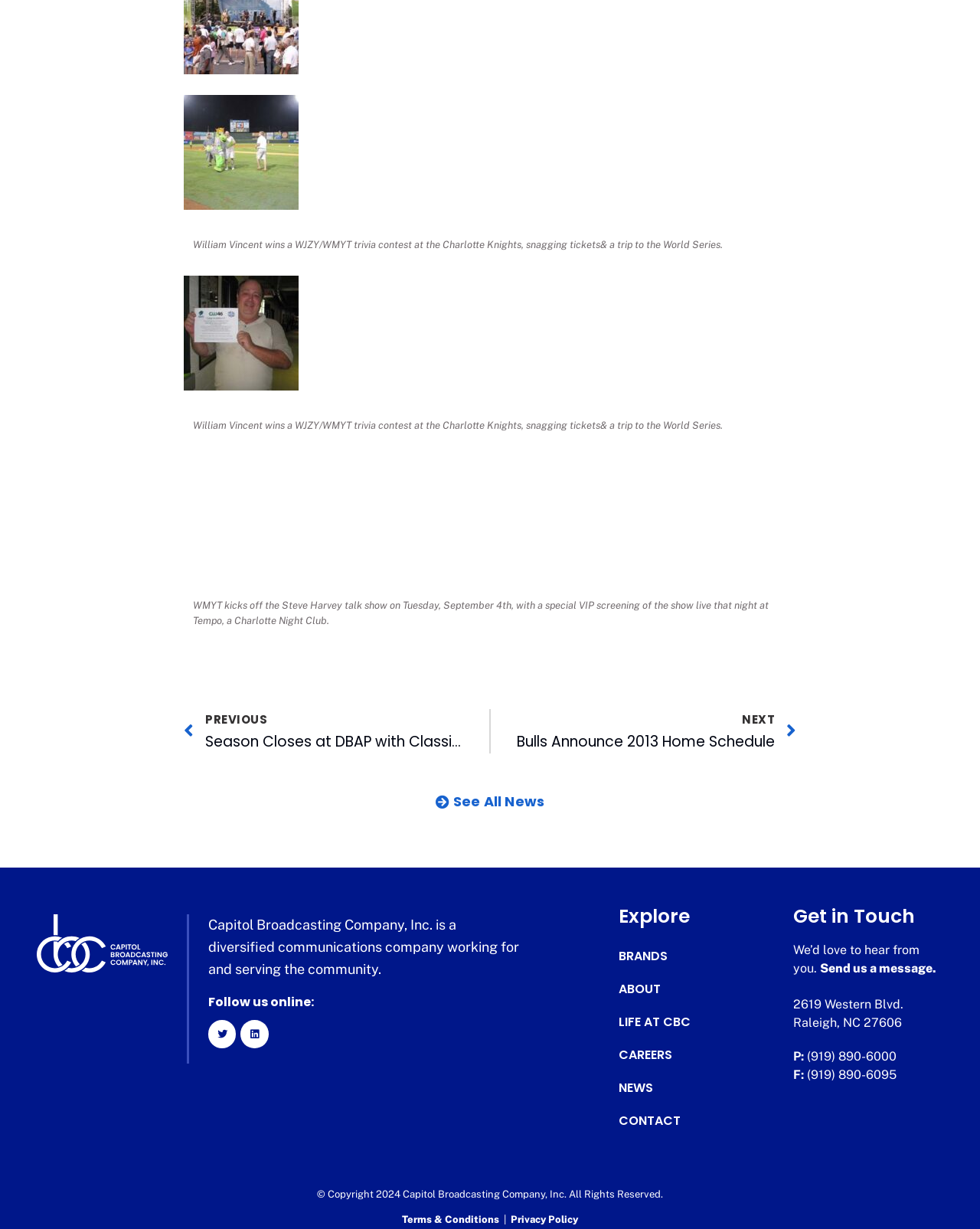Determine the bounding box coordinates of the clickable area required to perform the following instruction: "See all news". The coordinates should be represented as four float numbers between 0 and 1: [left, top, right, bottom].

[0.444, 0.647, 0.556, 0.659]